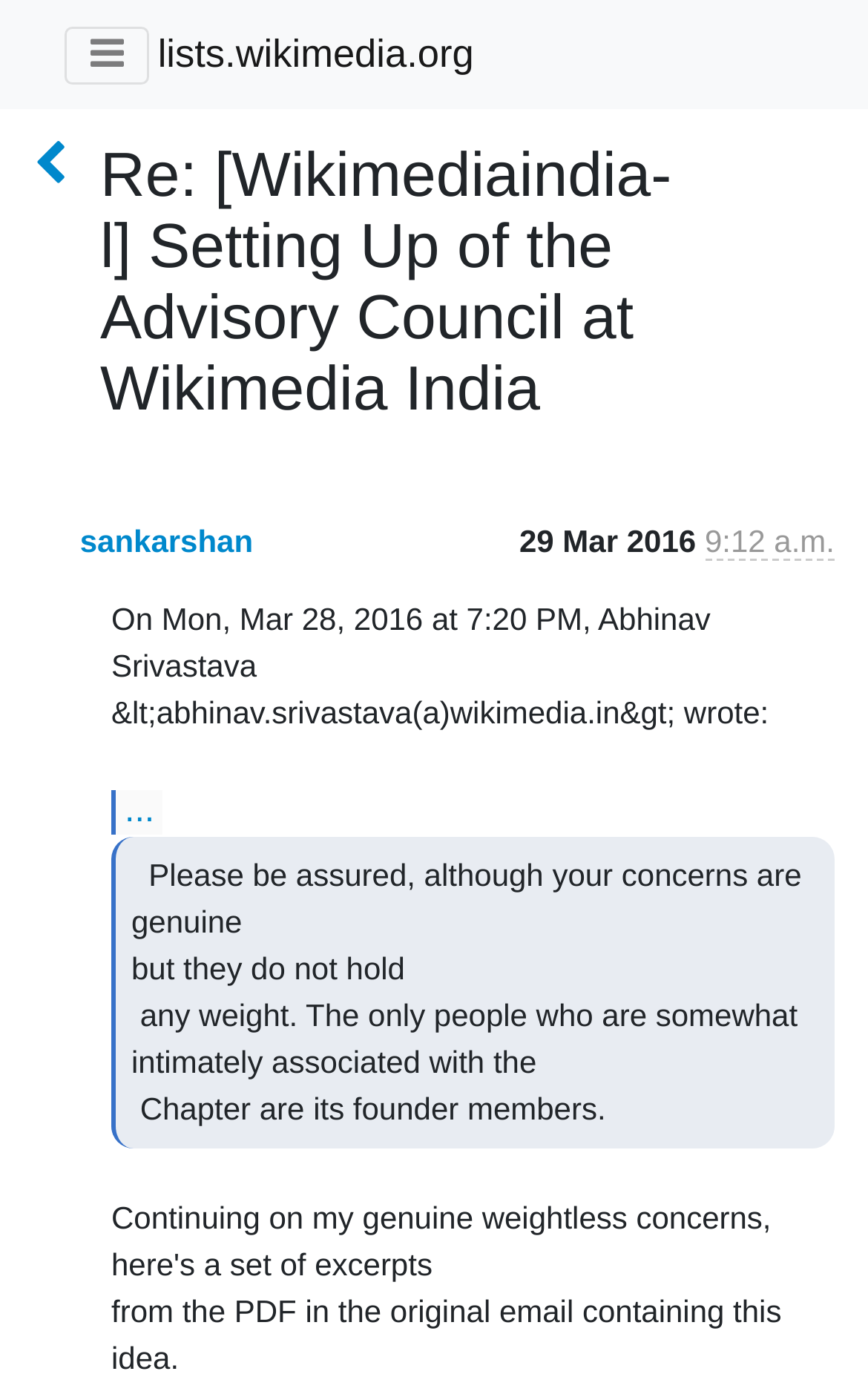Find the headline of the webpage and generate its text content.

Re: [Wikimediaindia-l] Setting Up of the Advisory Council at Wikimedia India